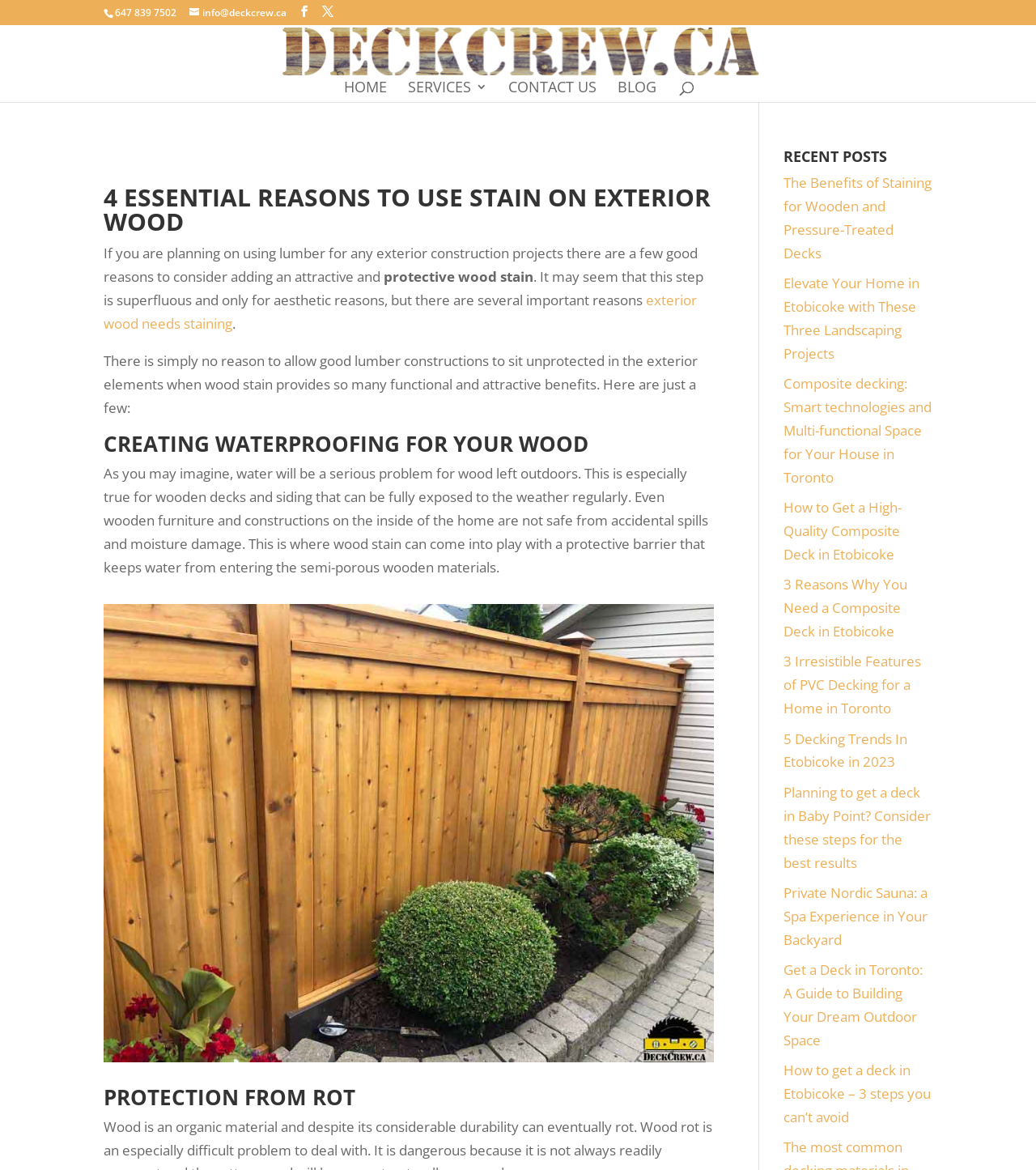Determine the bounding box coordinates for the clickable element required to fulfill the instruction: "View recent posts". Provide the coordinates as four float numbers between 0 and 1, i.e., [left, top, right, bottom].

[0.756, 0.127, 0.9, 0.147]